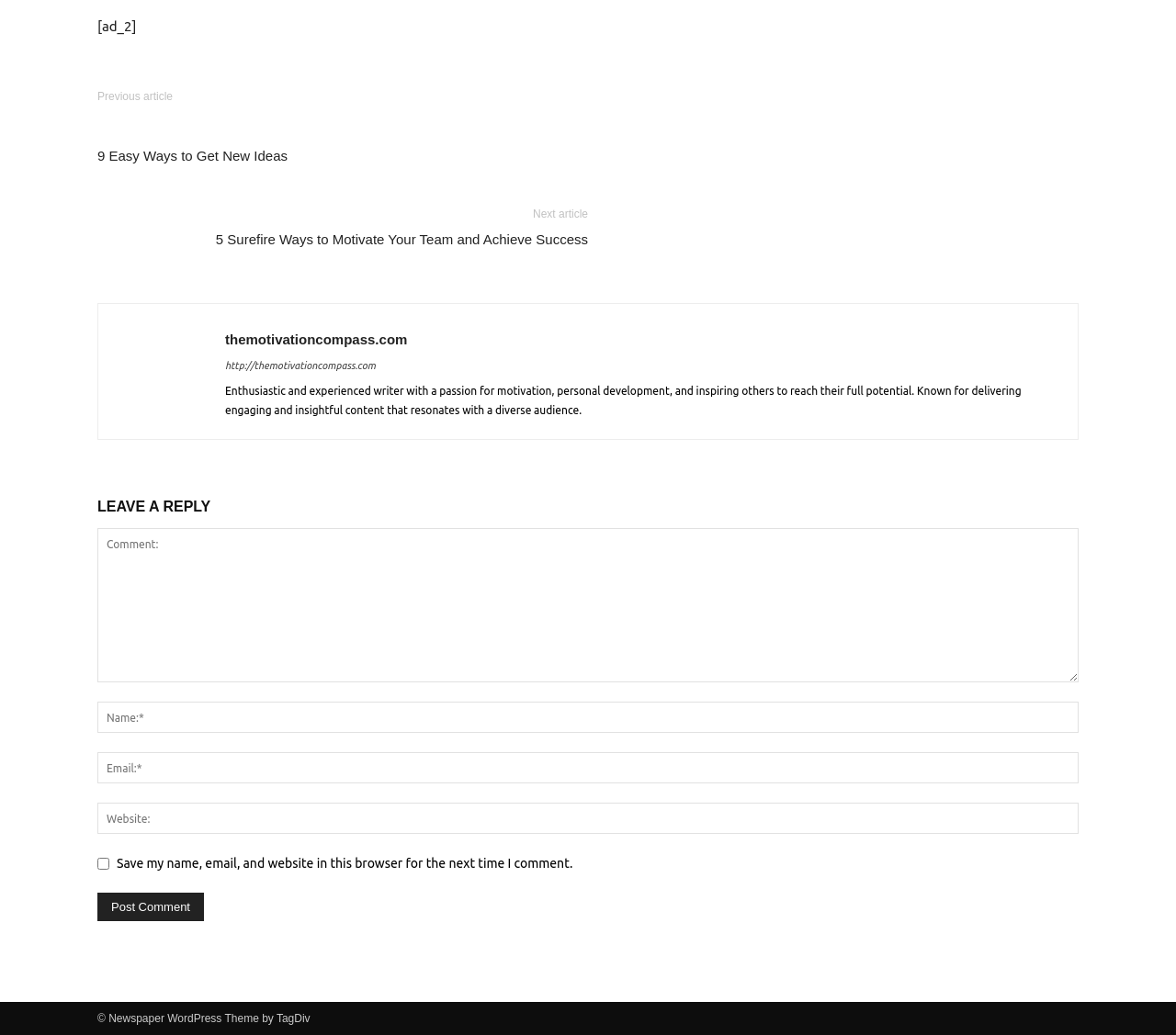Please find the bounding box coordinates for the clickable element needed to perform this instruction: "Click on the 'Previous article' link".

[0.083, 0.084, 0.245, 0.103]